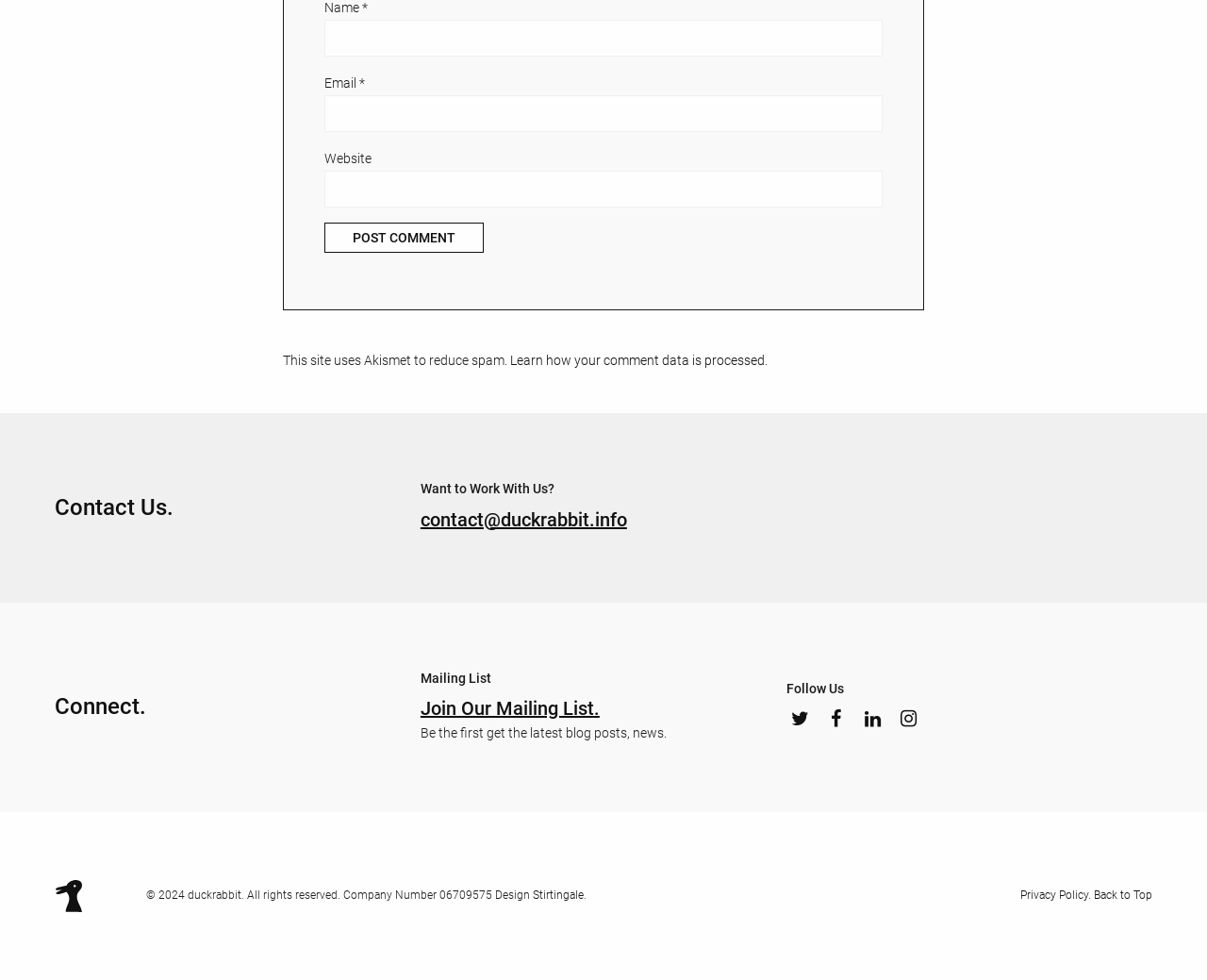Can you identify the bounding box coordinates of the clickable region needed to carry out this instruction: 'Learn how your comment data is processed'? The coordinates should be four float numbers within the range of 0 to 1, stated as [left, top, right, bottom].

[0.423, 0.36, 0.634, 0.375]